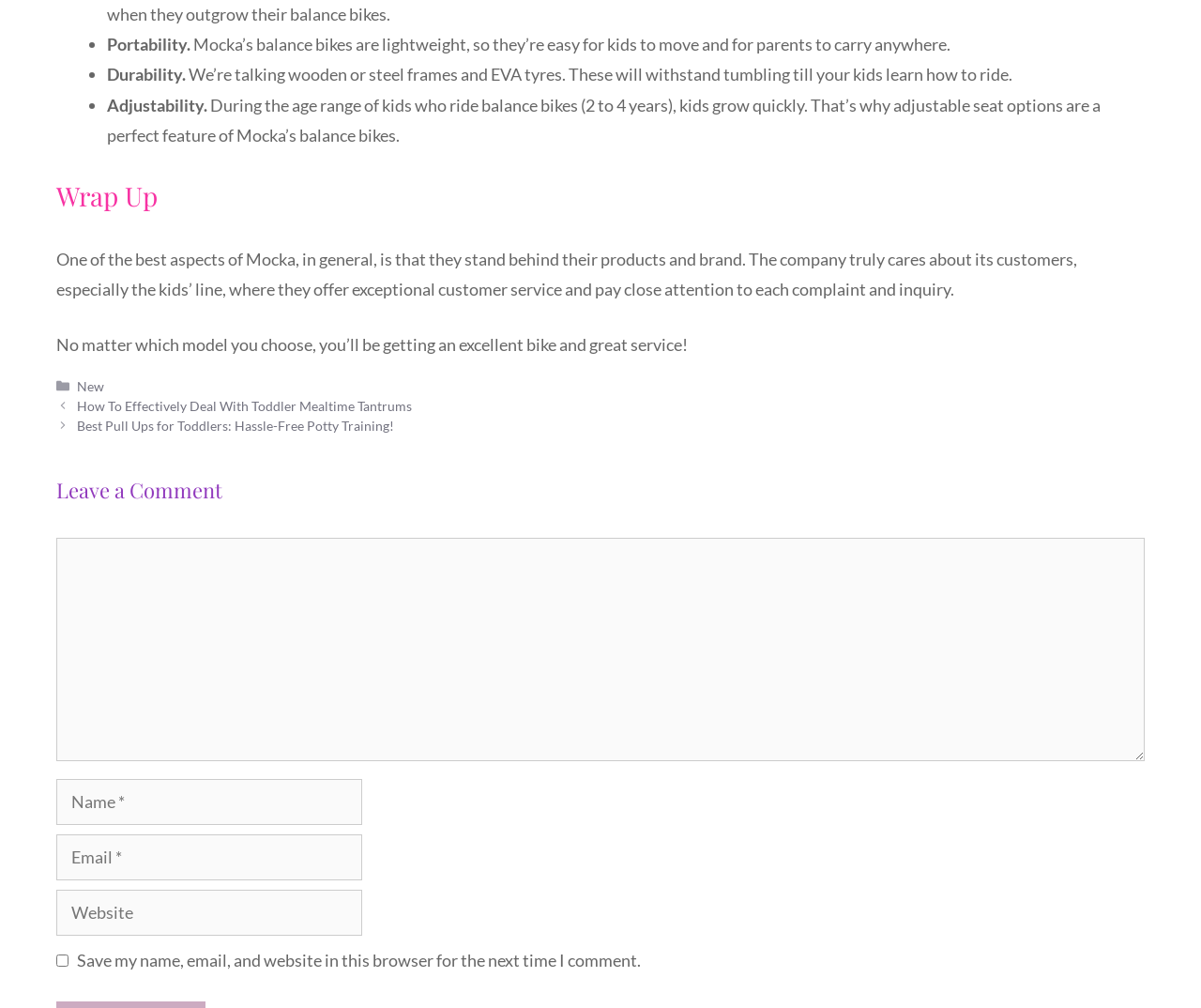Answer the question briefly using a single word or phrase: 
What are the navigation options in the footer?

Previous and Next